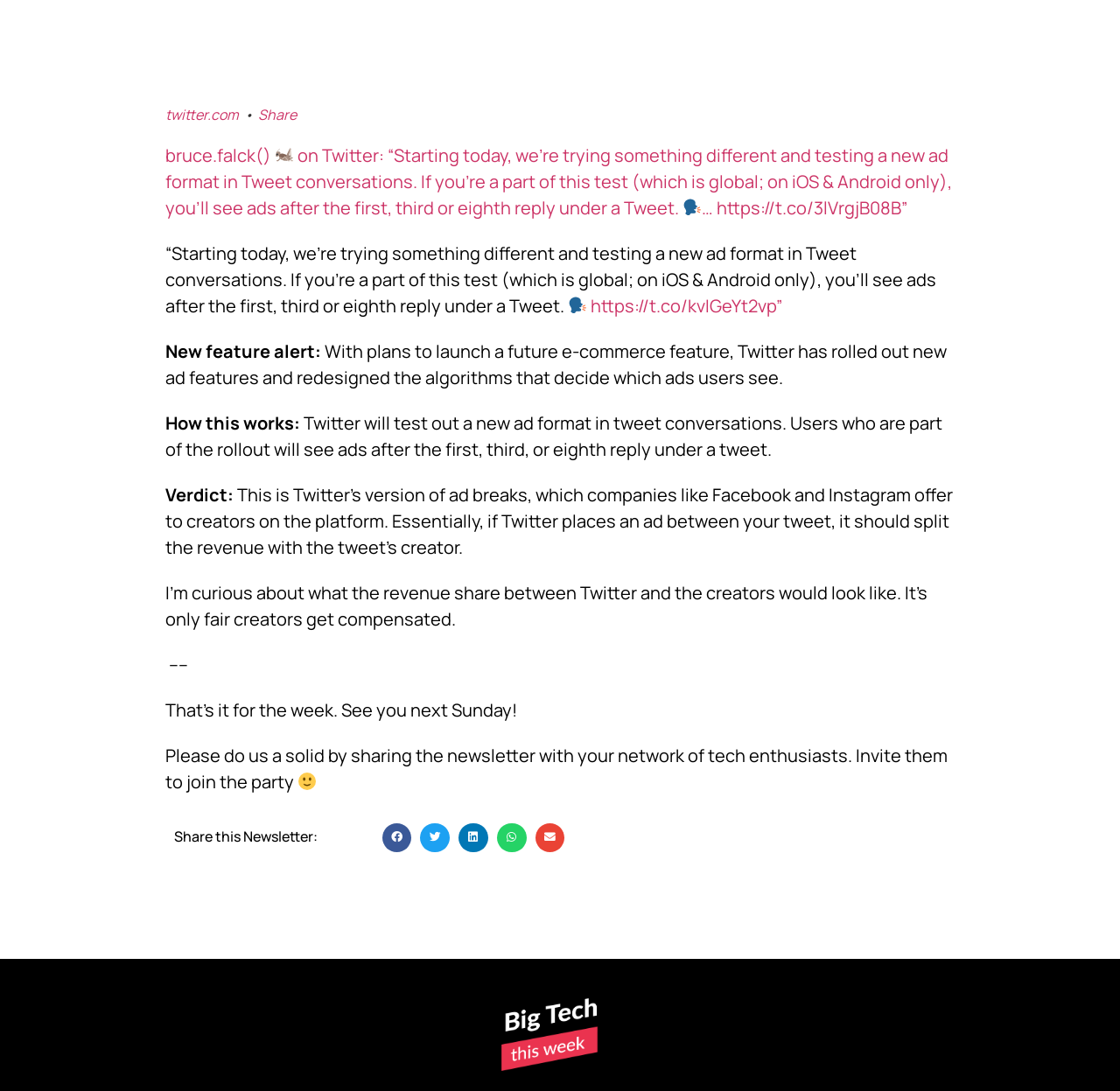Locate the UI element that matches the description Conceptual vs Perceptual in the webpage screenshot. Return the bounding box coordinates in the format (top-left x, top-left y, bottom-right x, bottom-right y), with values ranging from 0 to 1.

None